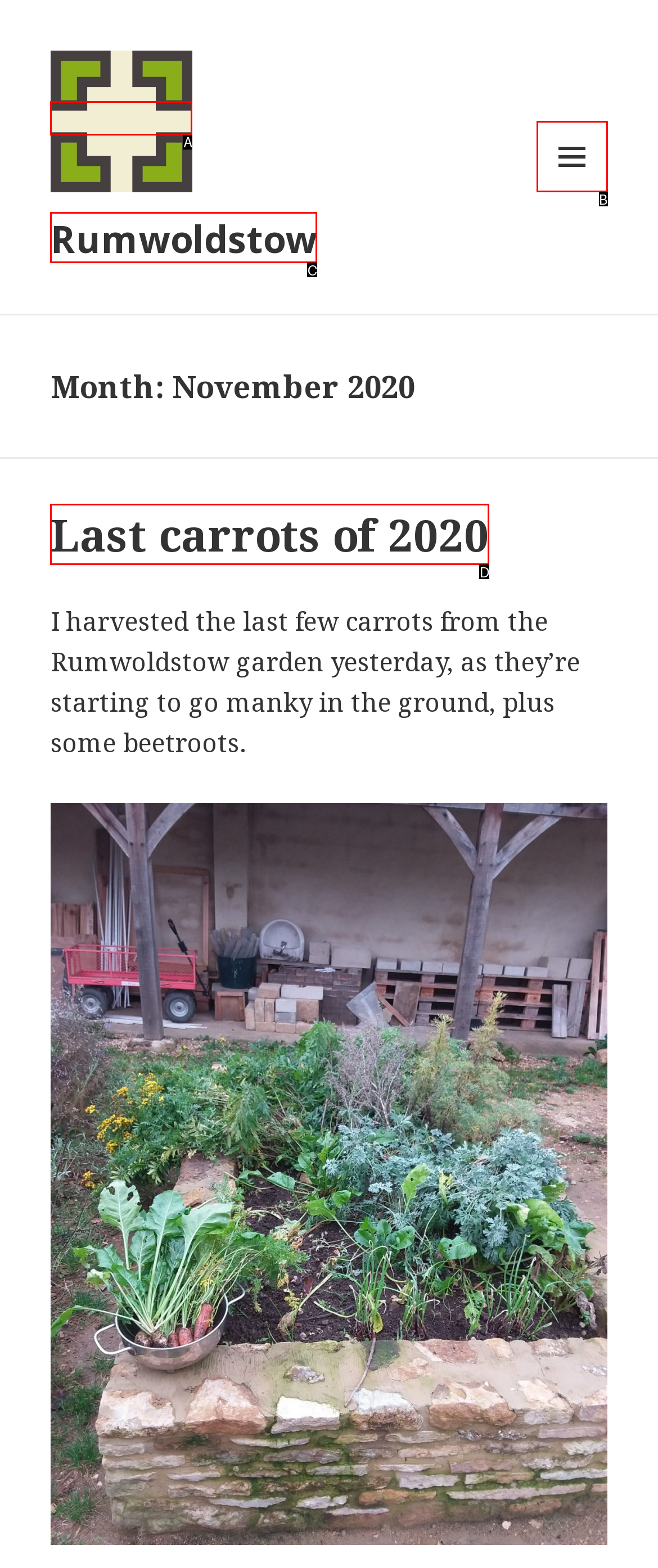From the given choices, determine which HTML element aligns with the description: Menu and widgets Respond with the letter of the appropriate option.

B